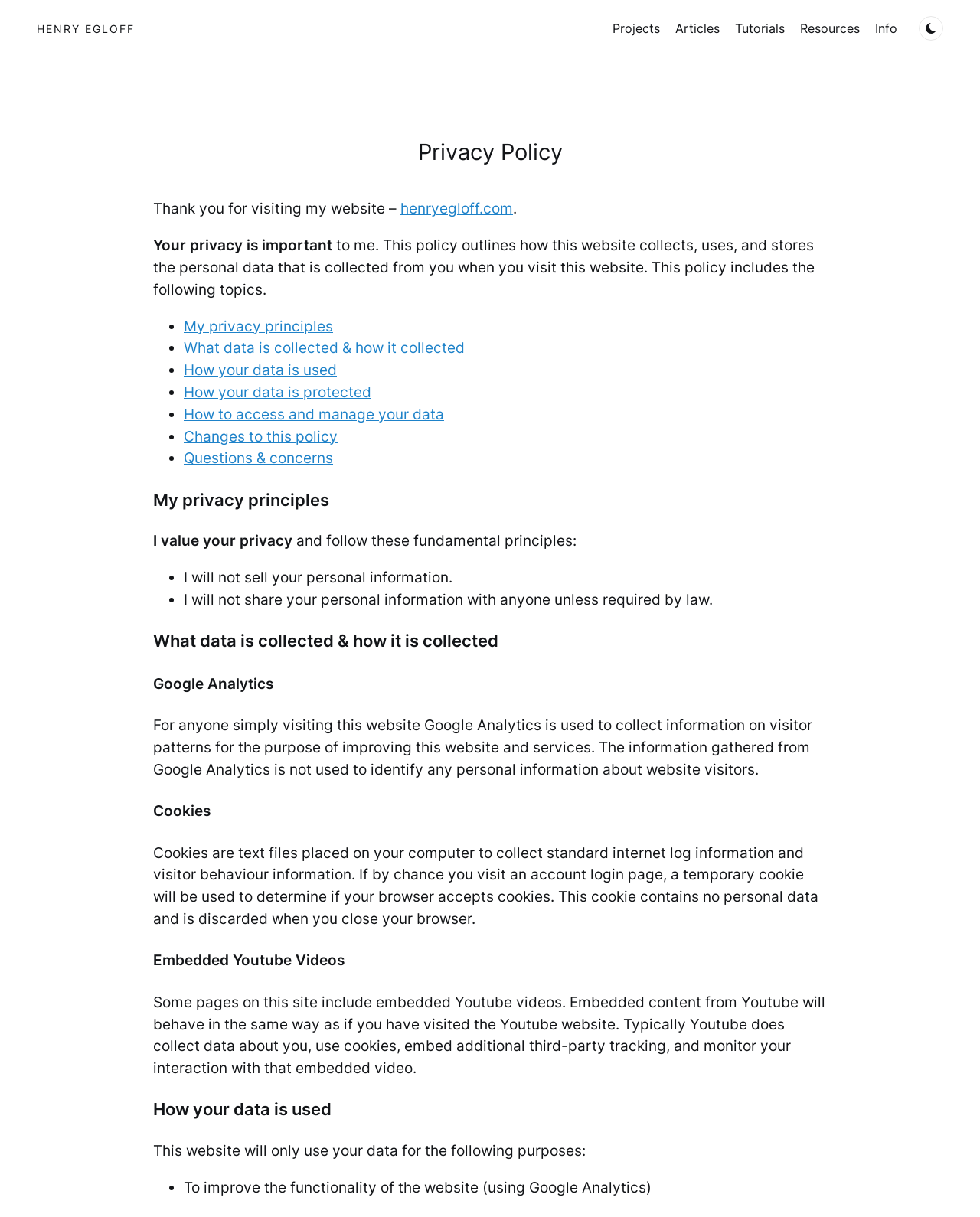Answer the question using only a single word or phrase: 
What is the purpose of Google Analytics on this website?

To improve website functionality